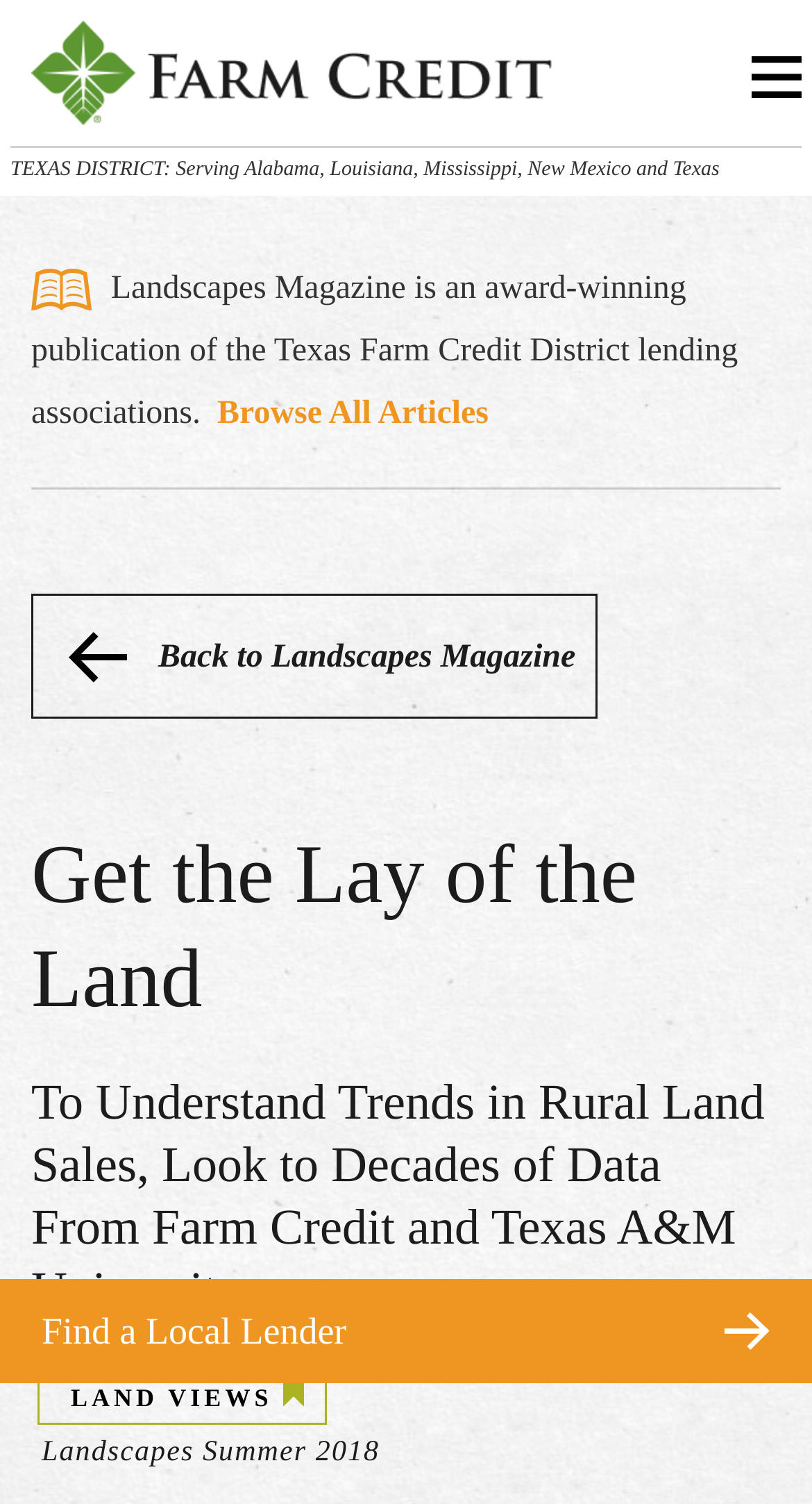What is the name of the university mentioned in the webpage?
Using the image as a reference, give an elaborate response to the question.

I found the answer by looking at the StaticText element with the text 'To Understand Trends in Rural Land Sales, Look to Decades of Data From Farm Credit and Texas A&M University'.